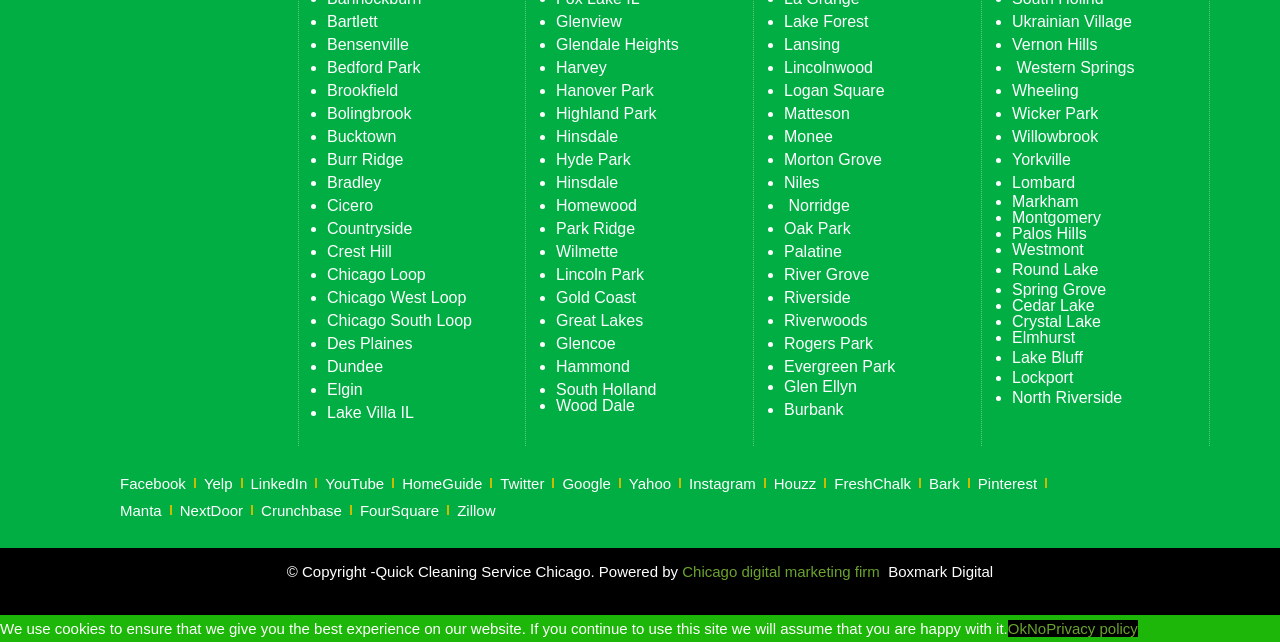Please identify the bounding box coordinates of the clickable region that I should interact with to perform the following instruction: "Click on Lincolnwood". The coordinates should be expressed as four float numbers between 0 and 1, i.e., [left, top, right, bottom].

[0.612, 0.091, 0.682, 0.118]